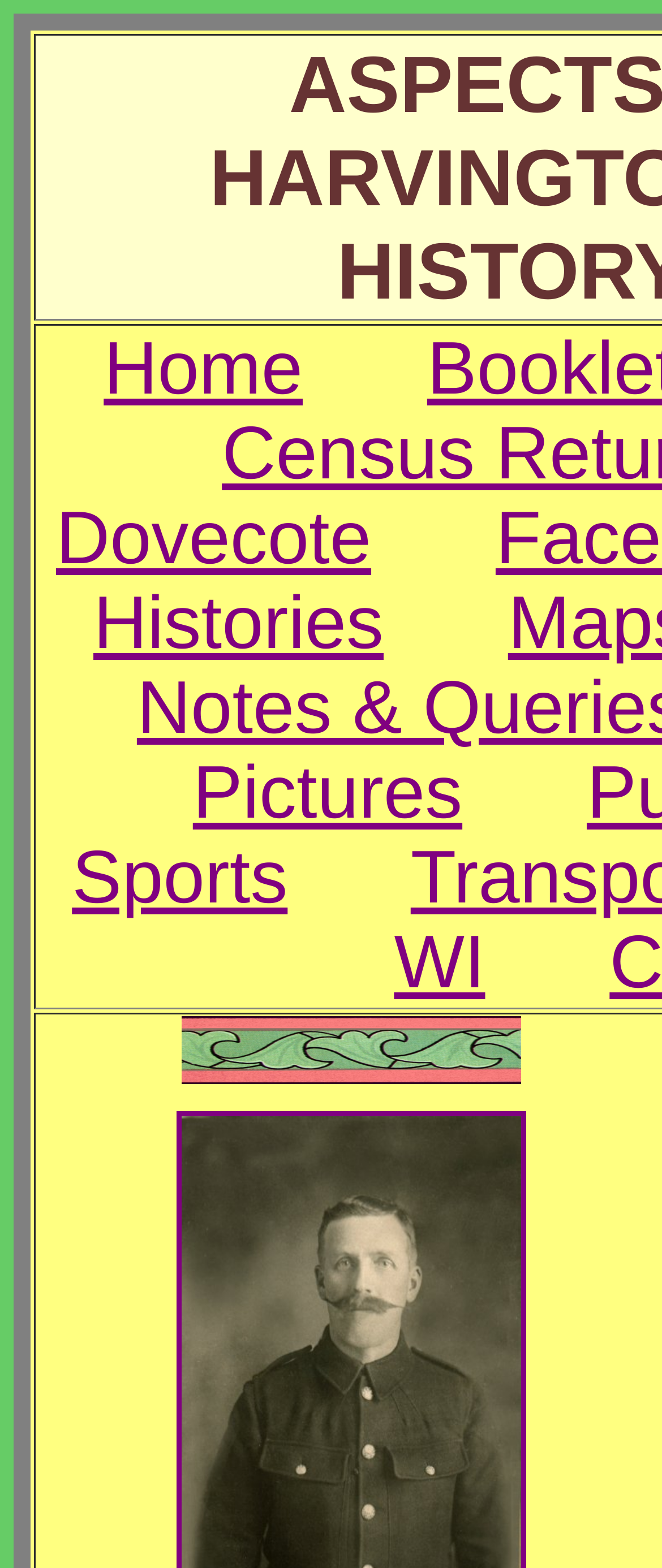How many links are on the top of the page?
Using the image, give a concise answer in the form of a single word or short phrase.

7